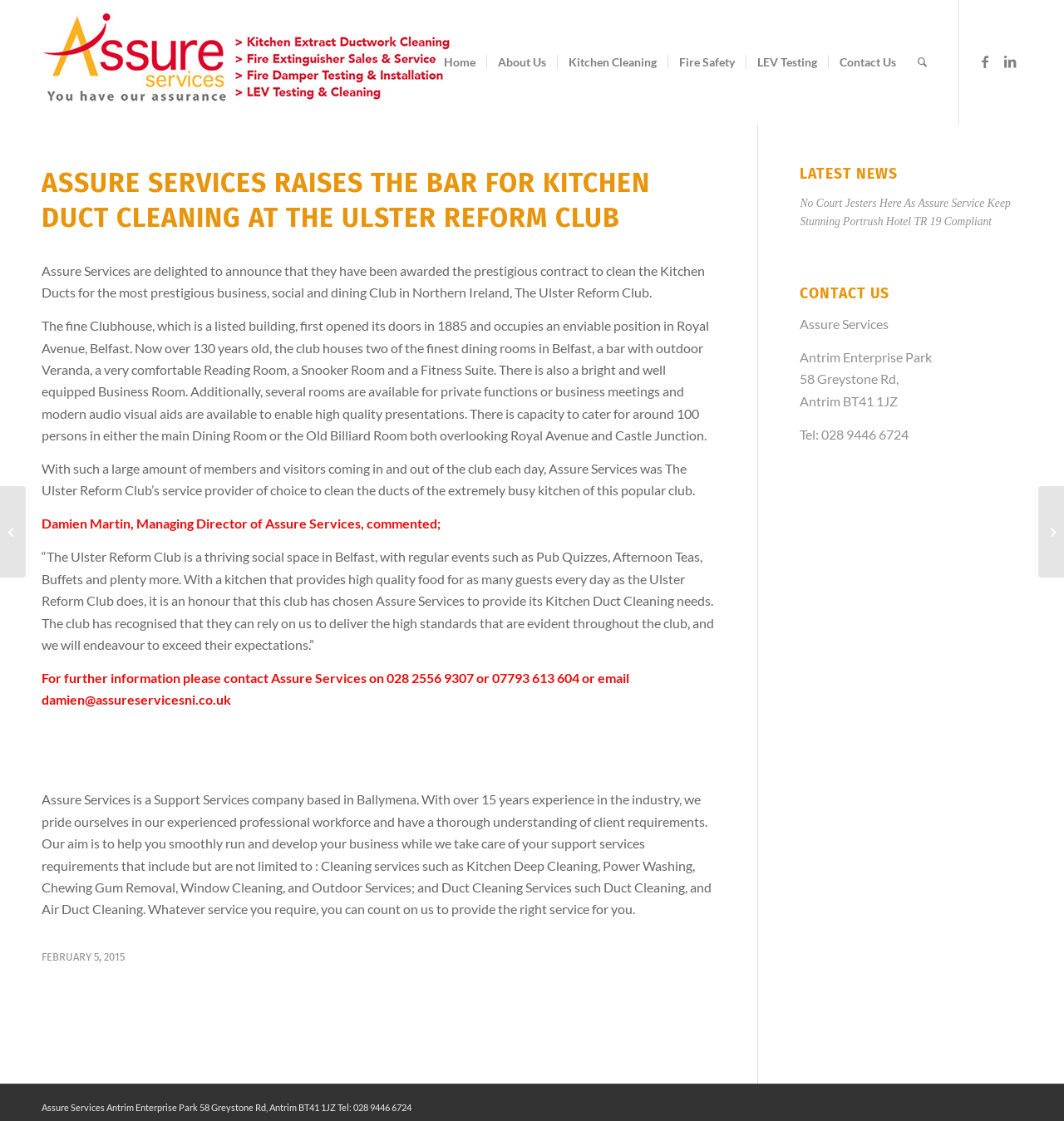Answer the question in one word or a short phrase:
What is the email address of Assure Services?

damien@assureservicesni.co.uk